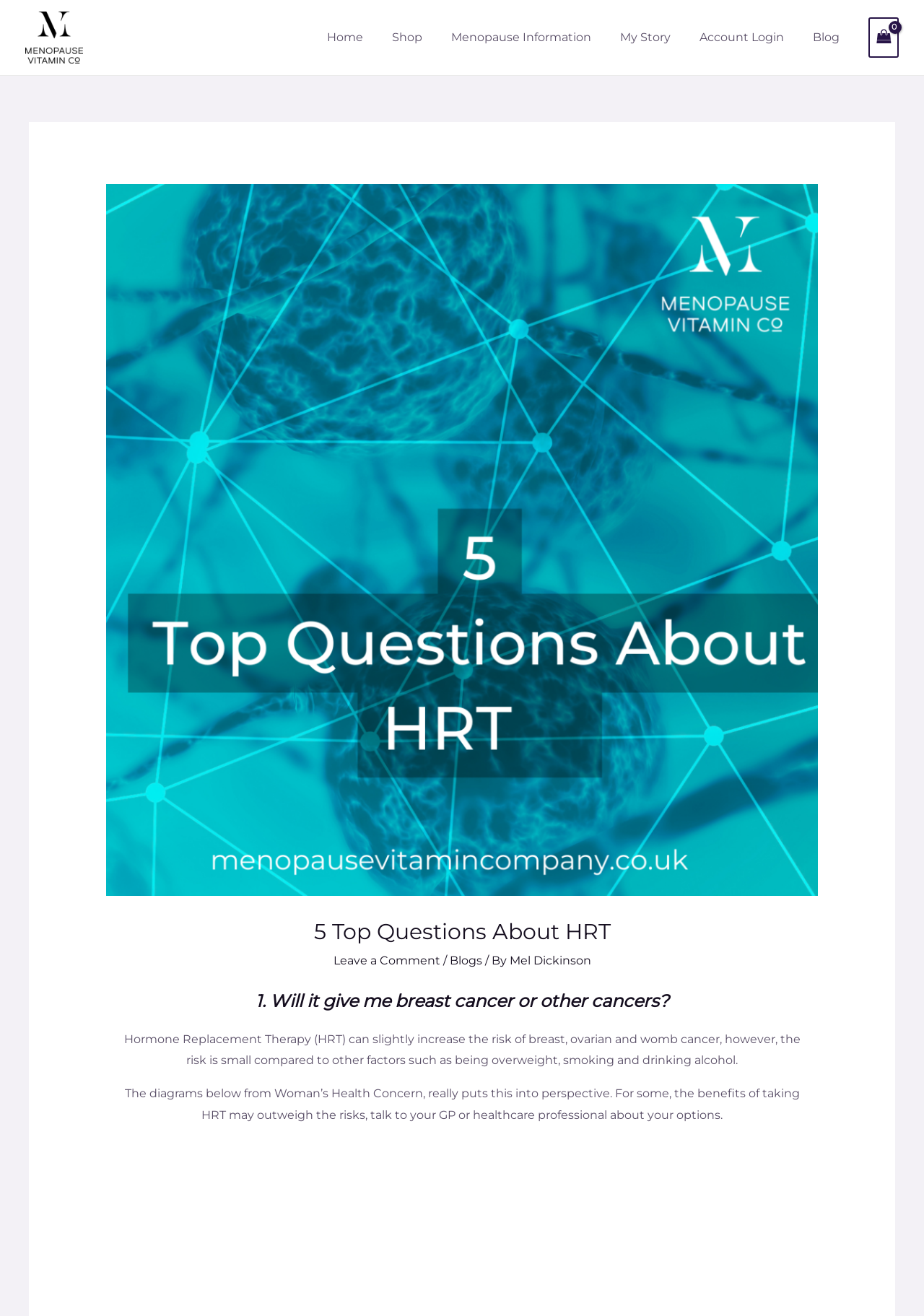Analyze the image and answer the question with as much detail as possible: 
What is the name of the company?

The company name can be found at the top left corner of the webpage, where it says 'Menopause Vitamin Company' with a logo next to it.